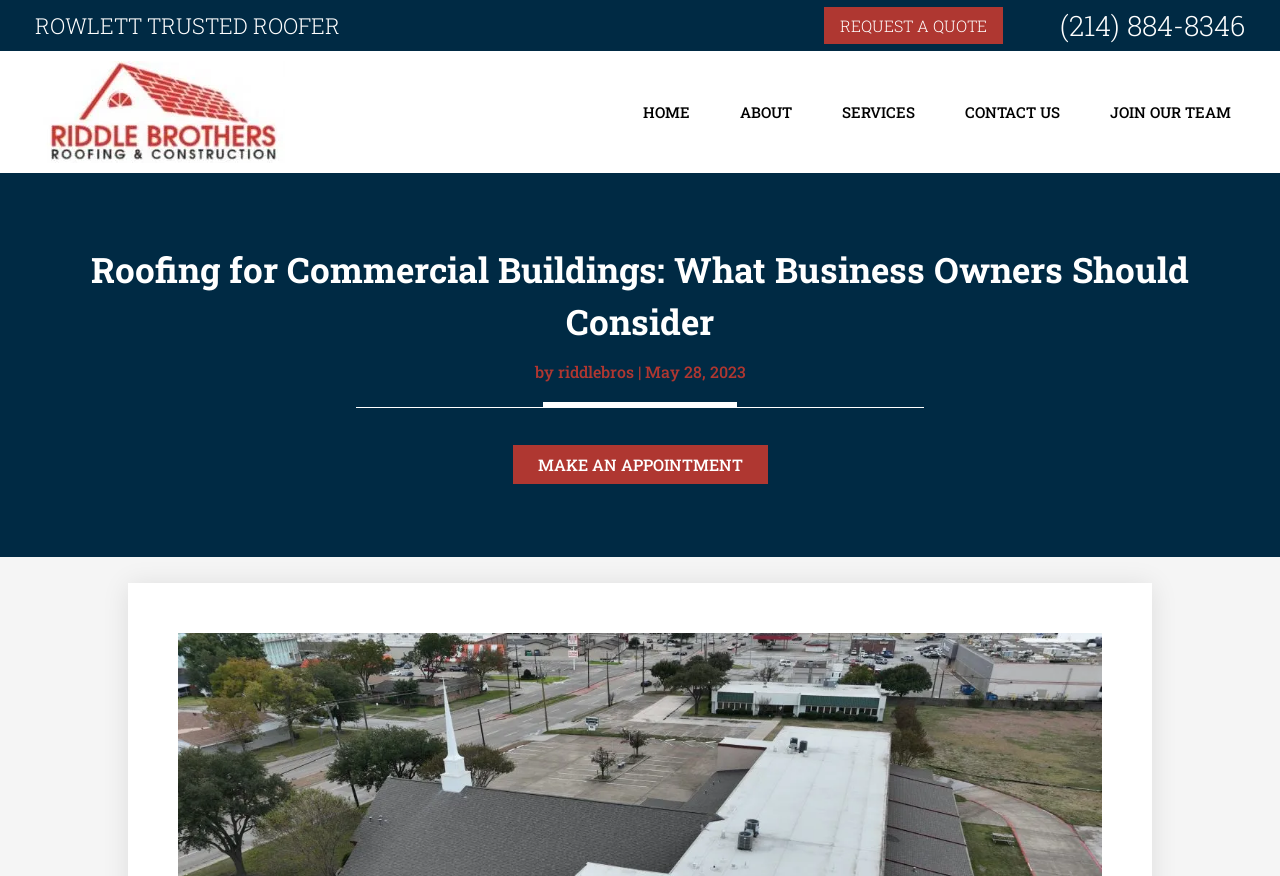What is the company name on the top left?
Offer a detailed and full explanation in response to the question.

I found the company name by looking at the top left section of the webpage, where I saw a static text element with the company name 'ROWLETT TRUSTED ROOFER'.